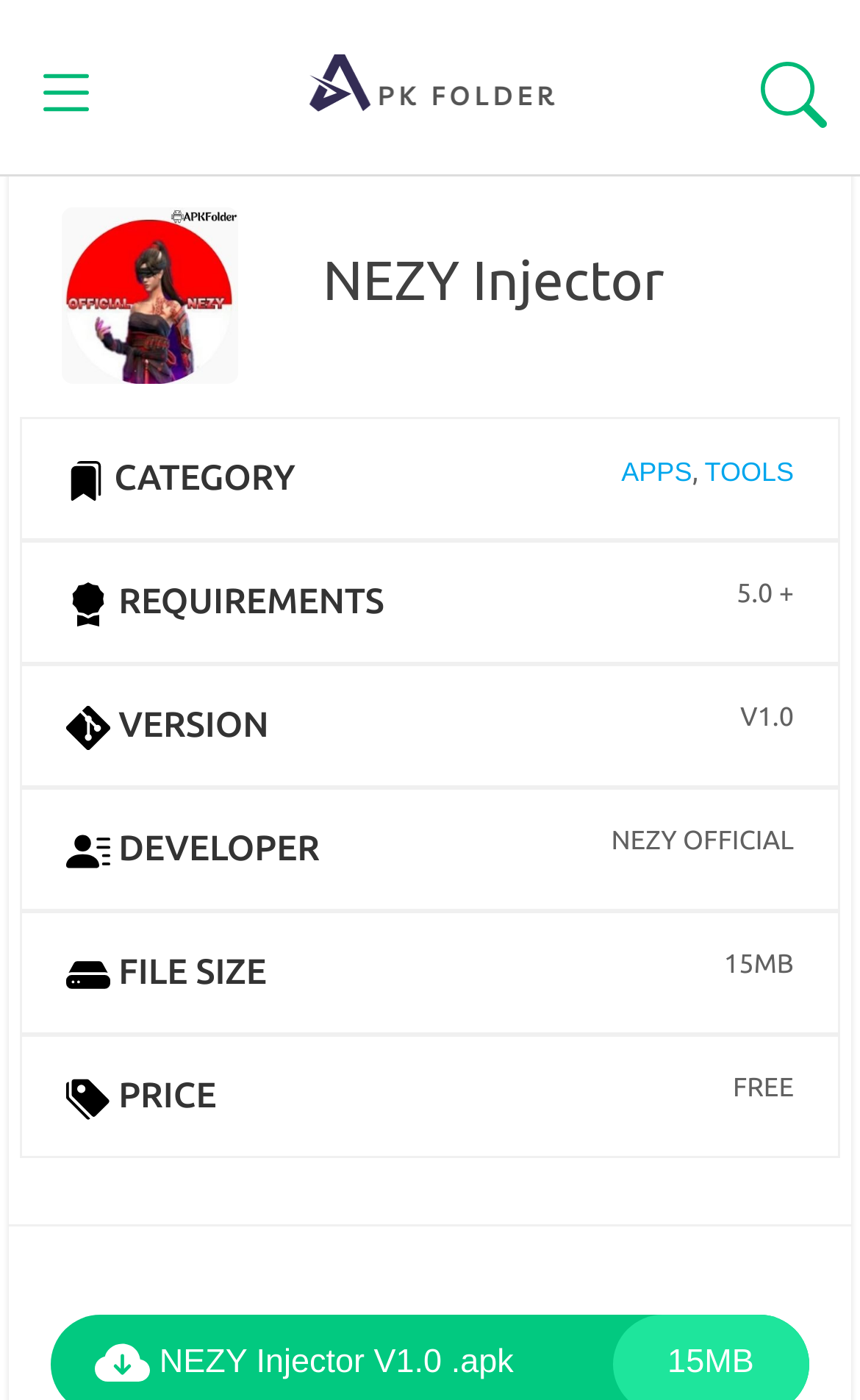Please identify the bounding box coordinates of the clickable area that will fulfill the following instruction: "Click the menu icon". The coordinates should be in the format of four float numbers between 0 and 1, i.e., [left, top, right, bottom].

[0.038, 0.028, 0.115, 0.098]